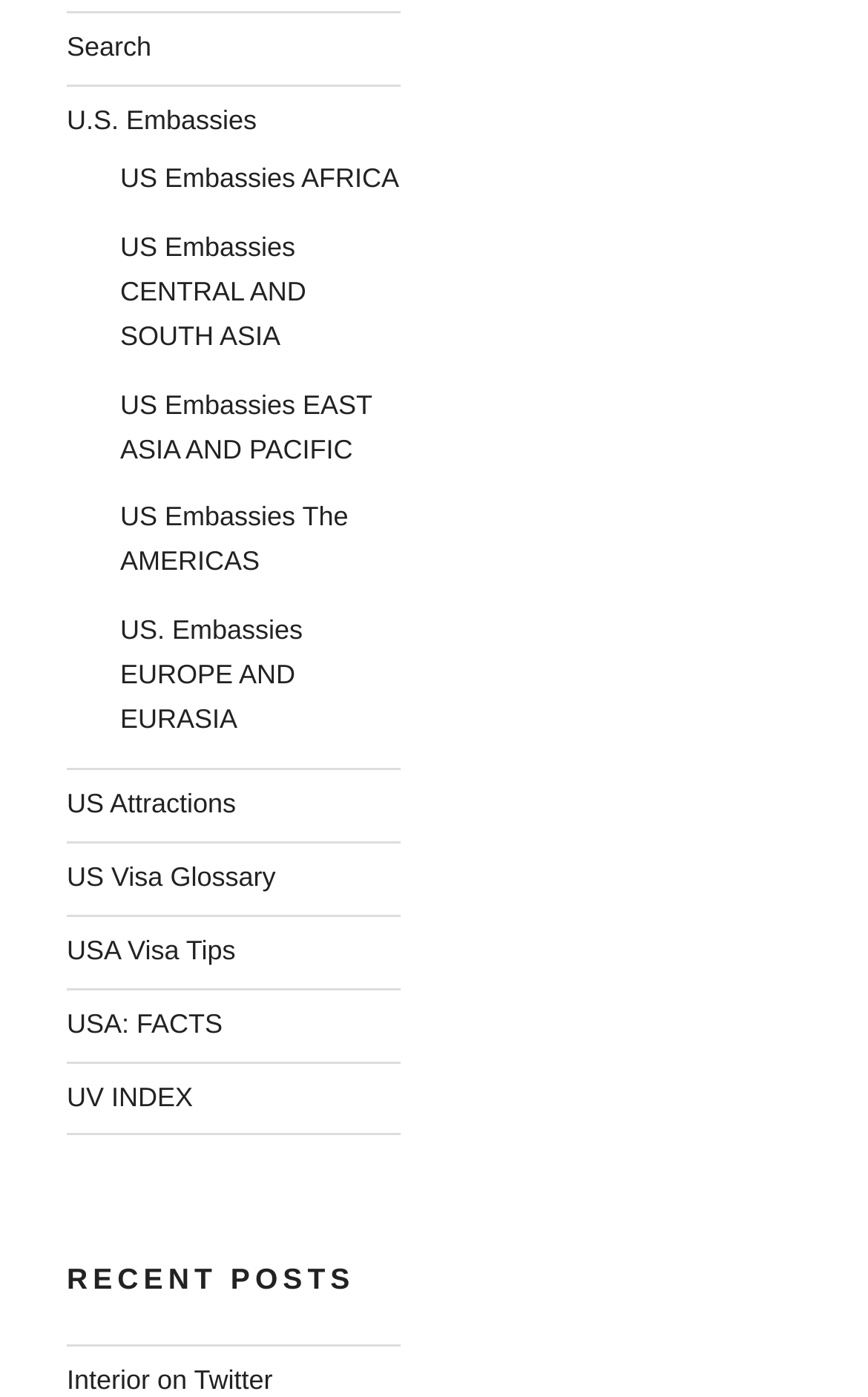From the given element description: "US. Embassies EUROPE AND EURASIA", find the bounding box for the UI element. Provide the coordinates as four float numbers between 0 and 1, in the order [left, top, right, bottom].

[0.138, 0.44, 0.349, 0.526]